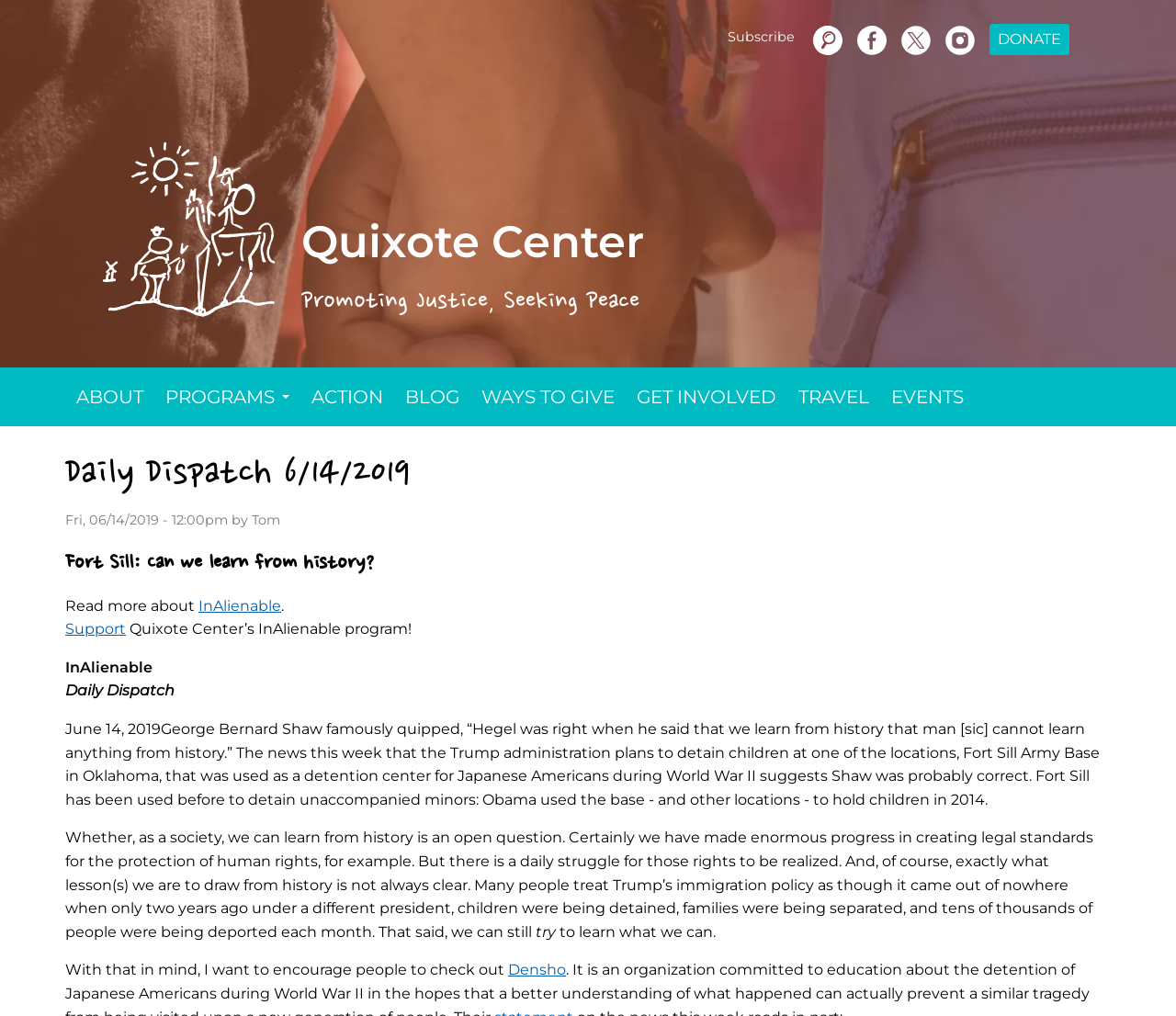Highlight the bounding box coordinates of the region I should click on to meet the following instruction: "Subscribe to the newsletter".

[0.619, 0.022, 0.676, 0.051]